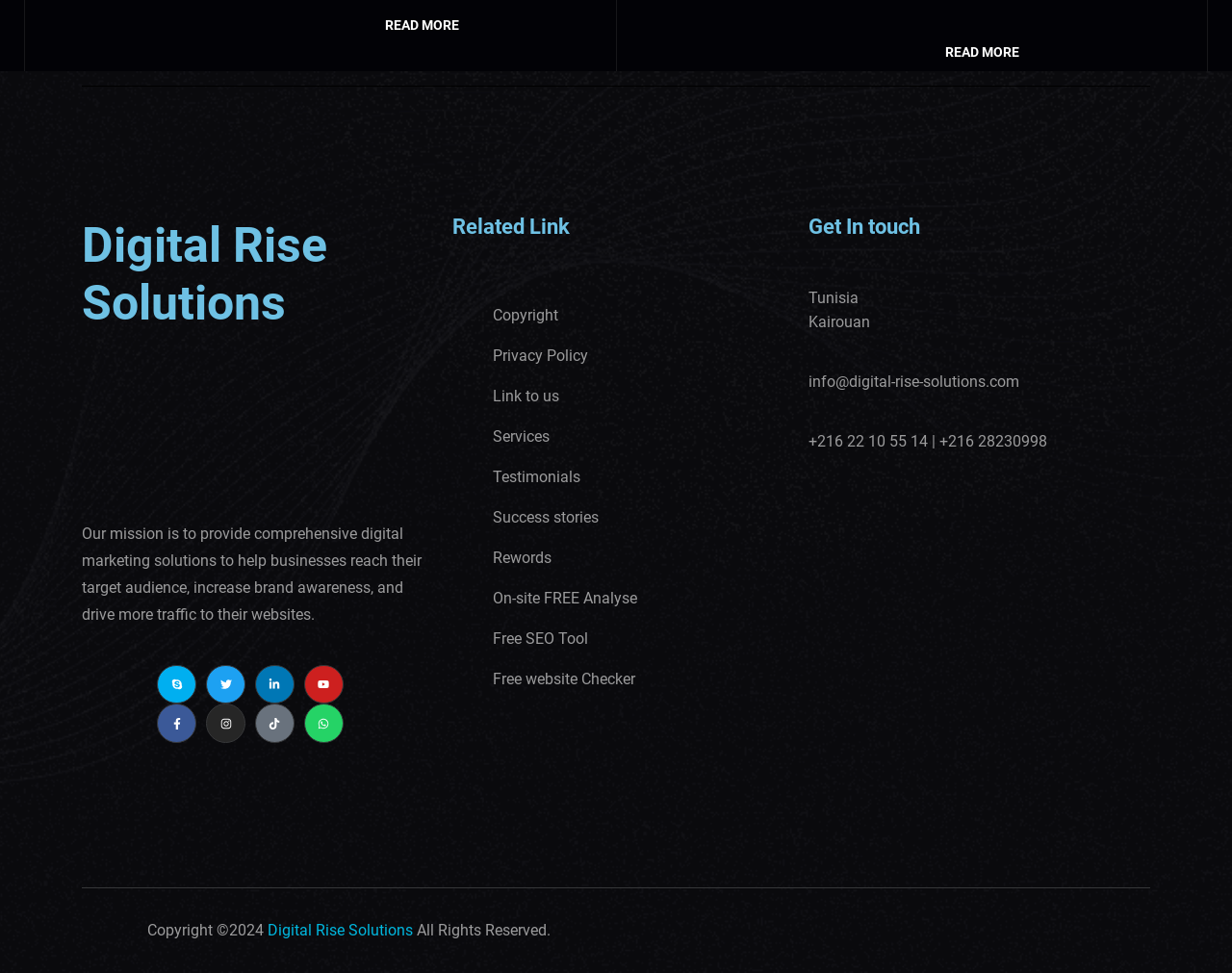How many social media links are there? Look at the image and give a one-word or short phrase answer.

7